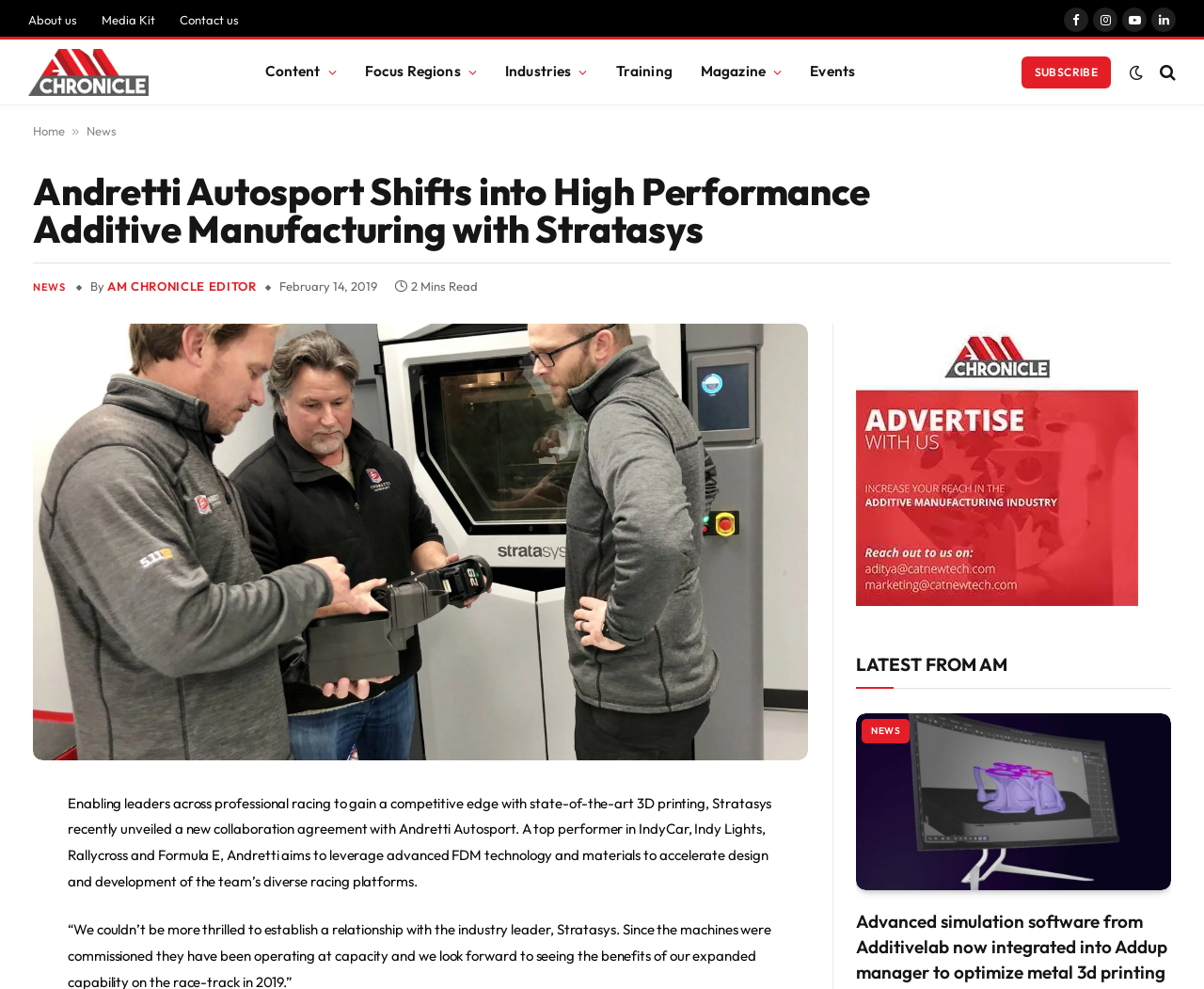What is the name of the racing team?
Can you provide a detailed and comprehensive answer to the question?

The name of the racing team can be found in the heading 'Andretti Autosport Shifts into High Performance Additive Manufacturing with Stratasys' which is located at the top of the webpage.